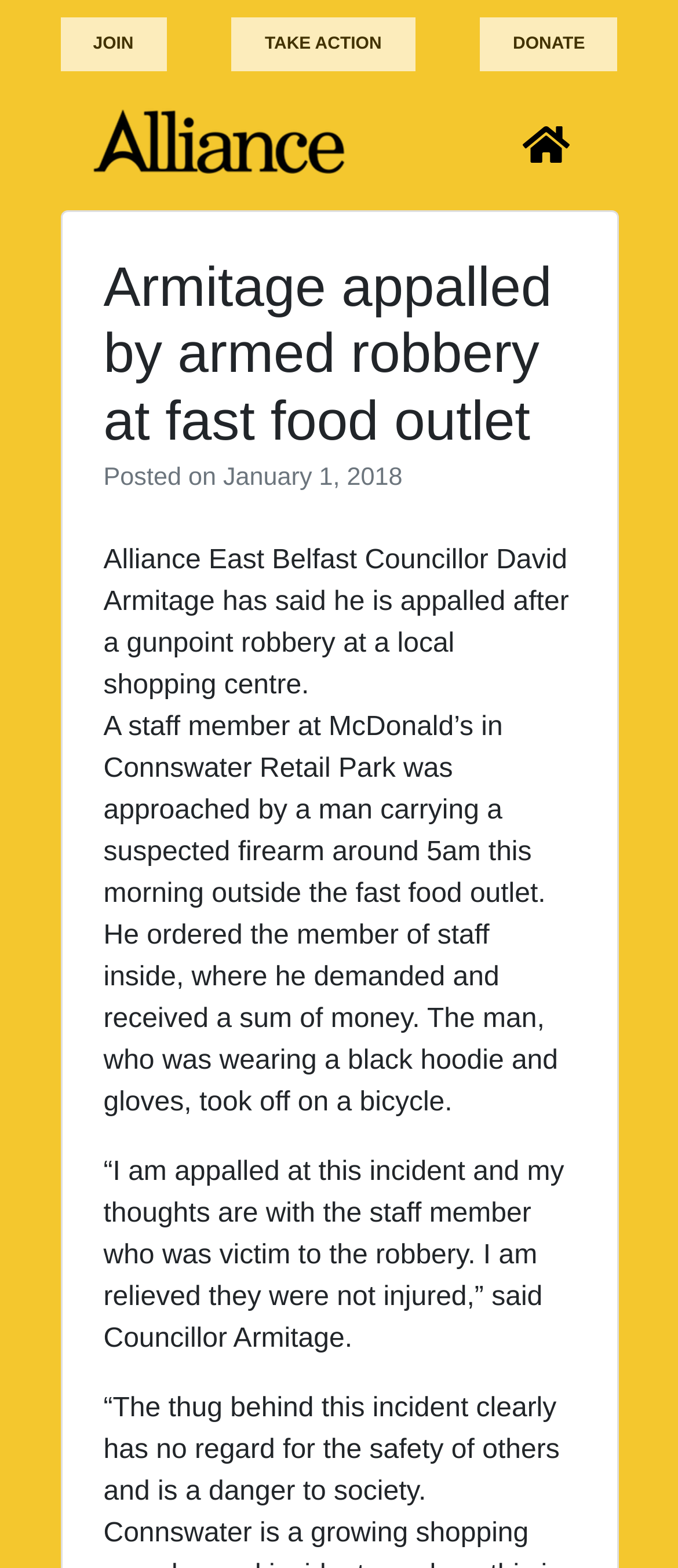Where did the robbery occur?
Refer to the image and answer the question using a single word or phrase.

Connswater Retail Park